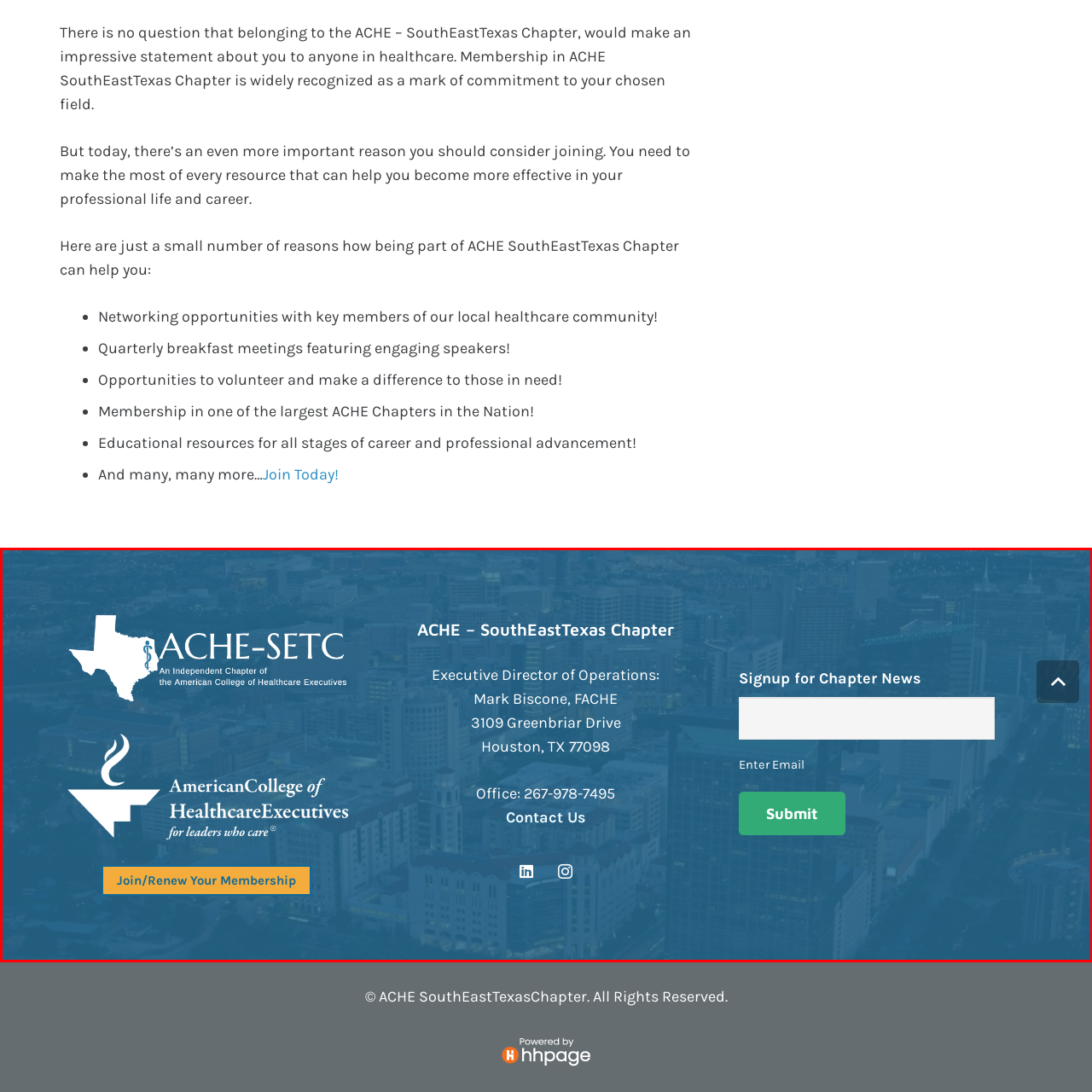Provide a comprehensive description of the image highlighted by the red bounding box.

The image features the promotional content for the ACHE – SouthEastTexas Chapter, highlighting its benefits and leadership information. The top-left corner showcases the ACHE logo alongside the chapter’s name, emphasizing its affiliation with the American College of Healthcare Executives. Below this, the Executive Director of Operations, Mark Biscone, FACHE, is introduced, along with his contact information and office address at 3109 Greenbriar Drive, Houston, TX 77098. 

On the right side, there's a section for signing up for chapter news, complete with an email input field labeled "Enter Email" and a prominent green "Submit" button, encouraging engagement from potential members. The orange "Join/Renew Your Membership" button stands out at the bottom, inviting visitors to become part of this influential healthcare network. The background captures a cityscape, which adds a professional and dynamic feel to the overall design, reinforcing the chapter's commitment to the healthcare community.